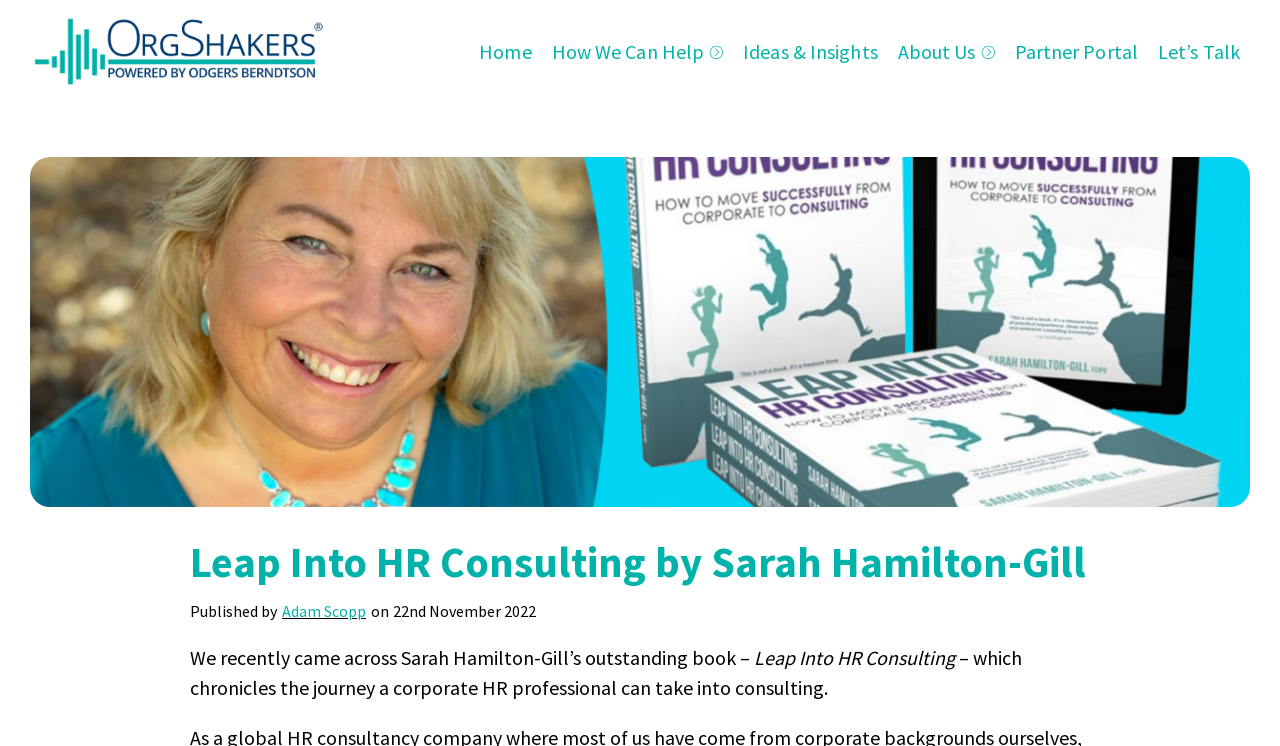Identify the bounding box coordinates of the element that should be clicked to fulfill this task: "View Home page". The coordinates should be provided as four float numbers between 0 and 1, i.e., [left, top, right, bottom].

[0.367, 0.049, 0.423, 0.089]